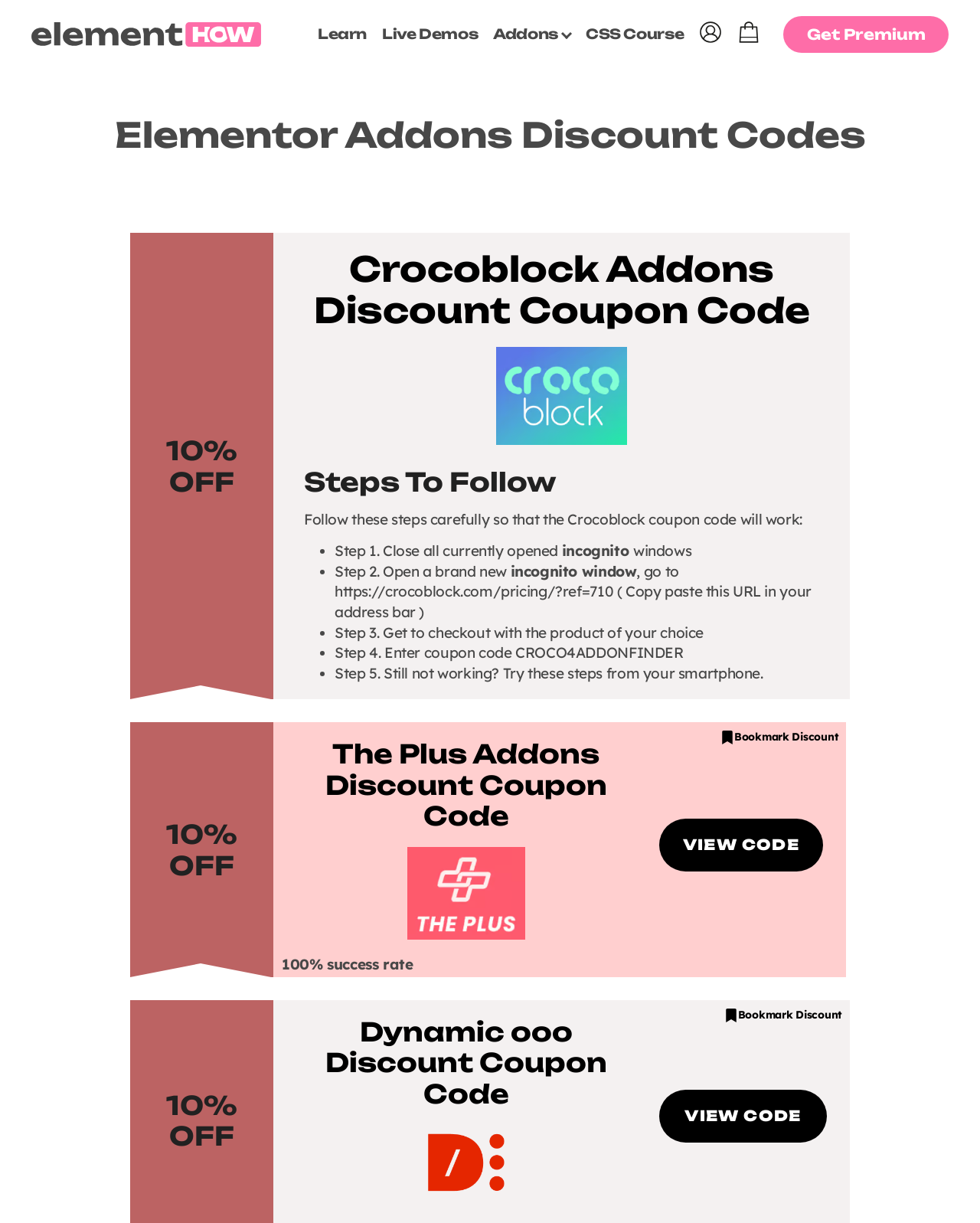What is the principal heading displayed on the webpage?

Elementor Addons Discount Codes